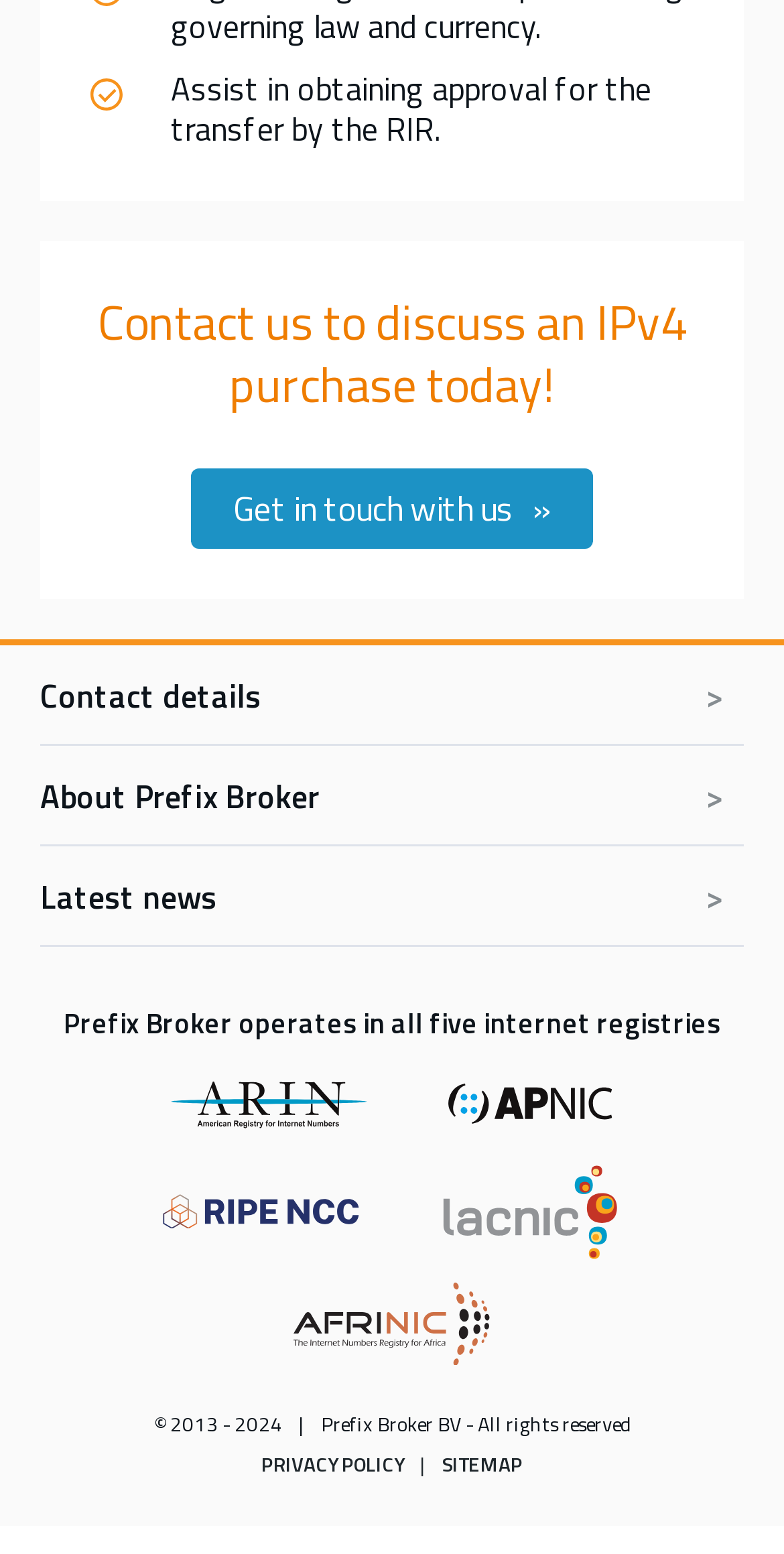Please predict the bounding box coordinates of the element's region where a click is necessary to complete the following instruction: "Get in touch with us". The coordinates should be represented by four float numbers between 0 and 1, i.e., [left, top, right, bottom].

[0.244, 0.301, 0.756, 0.353]